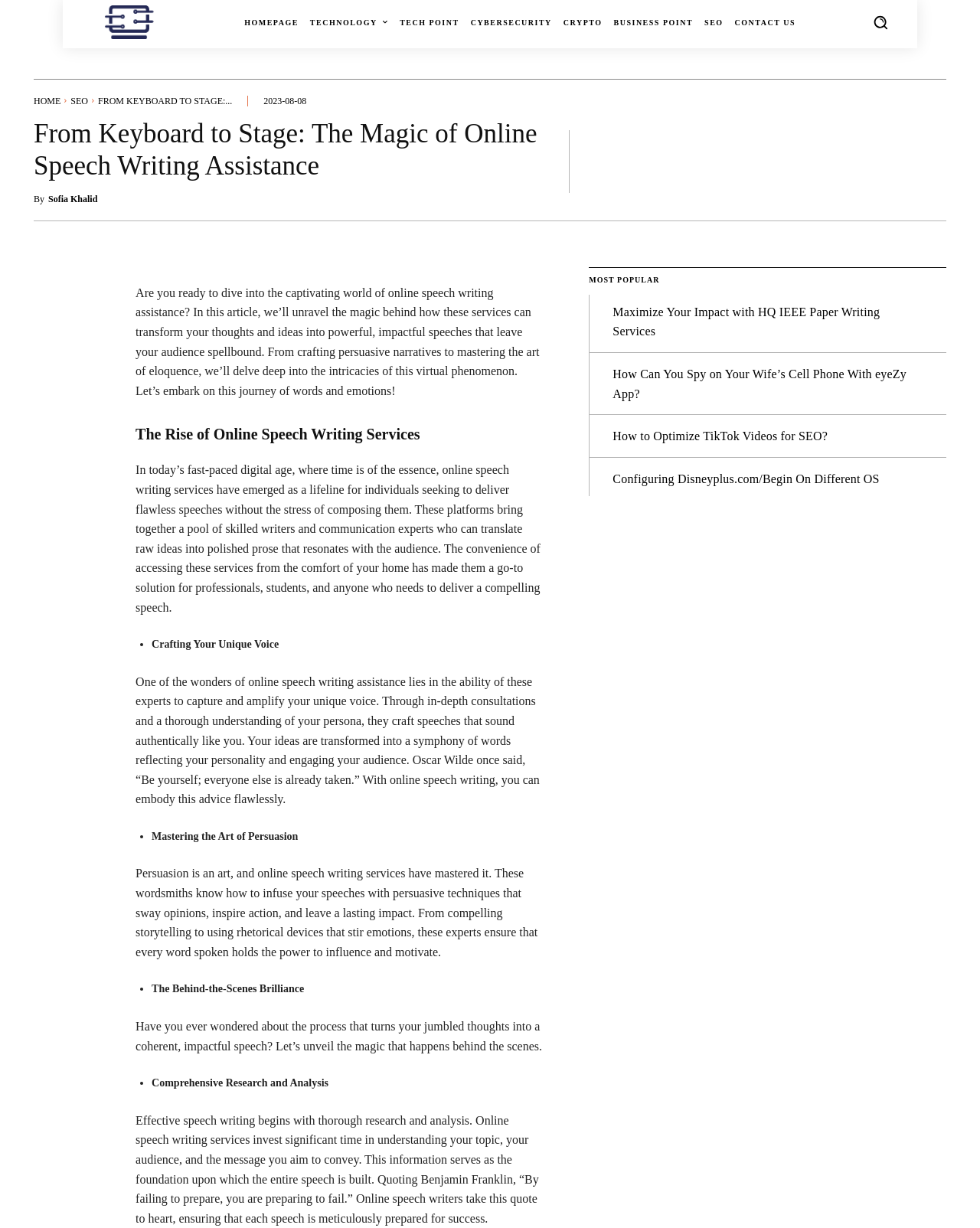Please determine the primary heading and provide its text.

From Keyboard to Stage: The Magic of Online Speech Writing Assistance